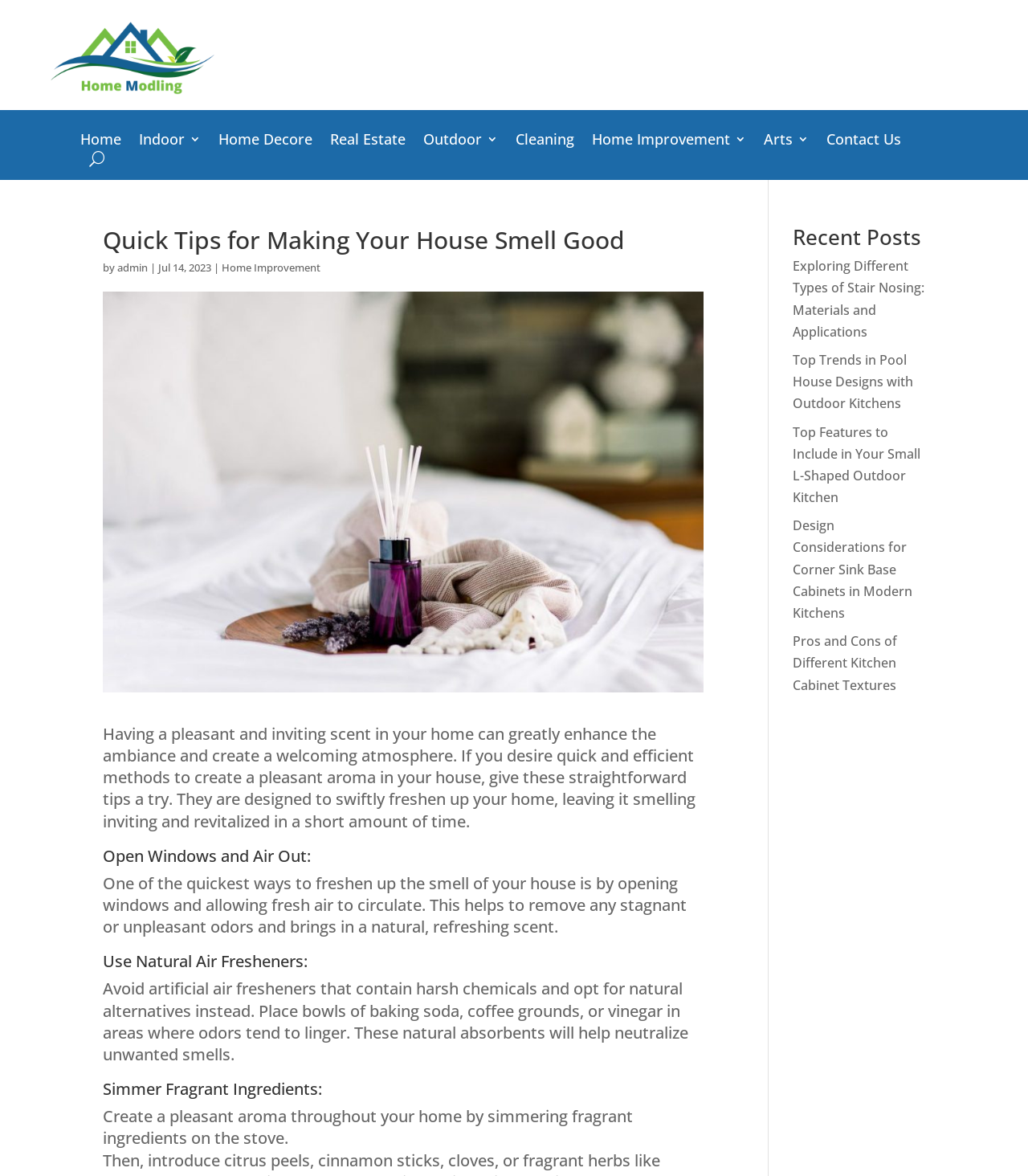Could you highlight the region that needs to be clicked to execute the instruction: "Click on the 'Home' link"?

[0.078, 0.114, 0.118, 0.129]